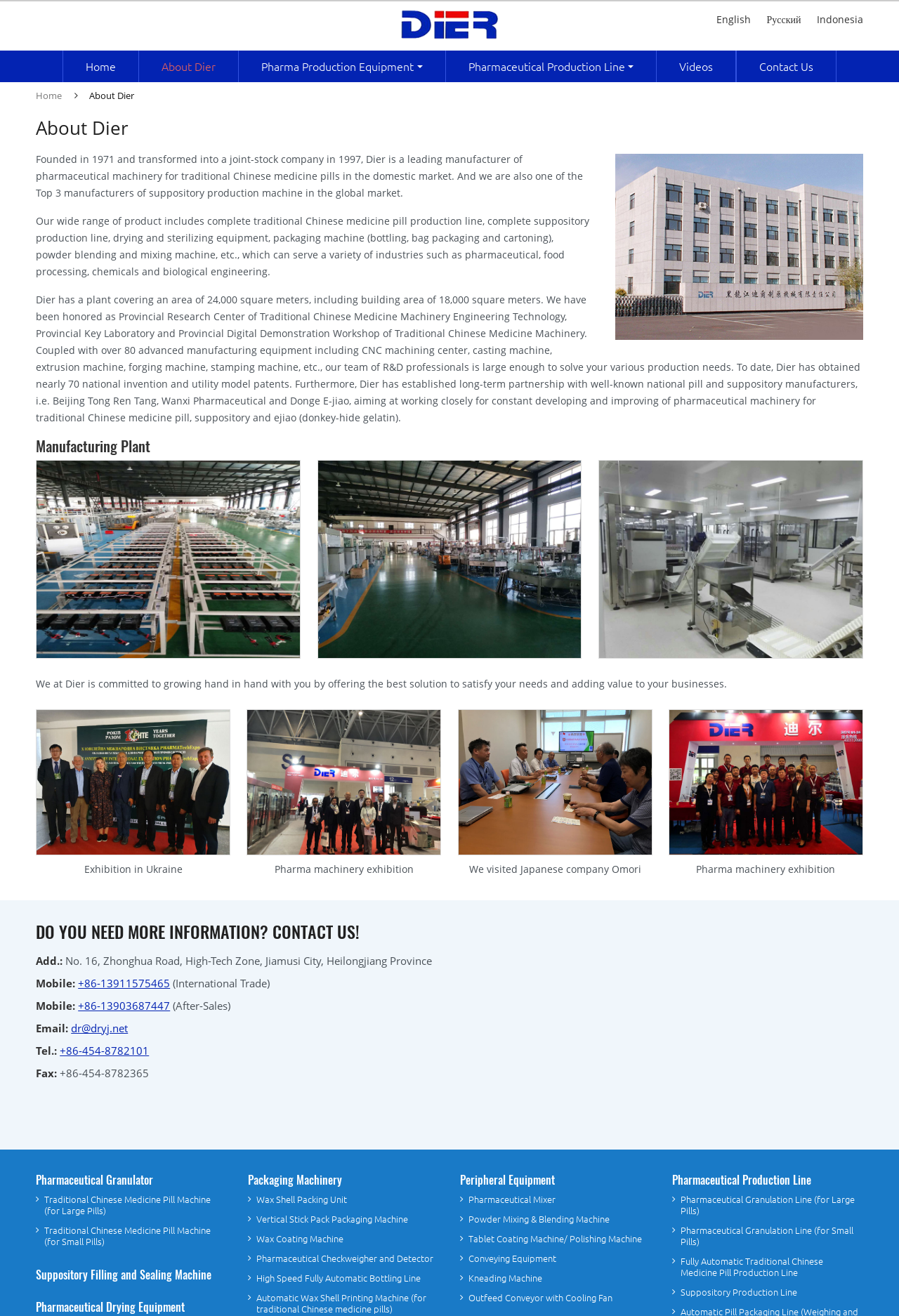Indicate the bounding box coordinates of the element that must be clicked to execute the instruction: "Check the company's address". The coordinates should be given as four float numbers between 0 and 1, i.e., [left, top, right, bottom].

[0.04, 0.725, 0.481, 0.735]